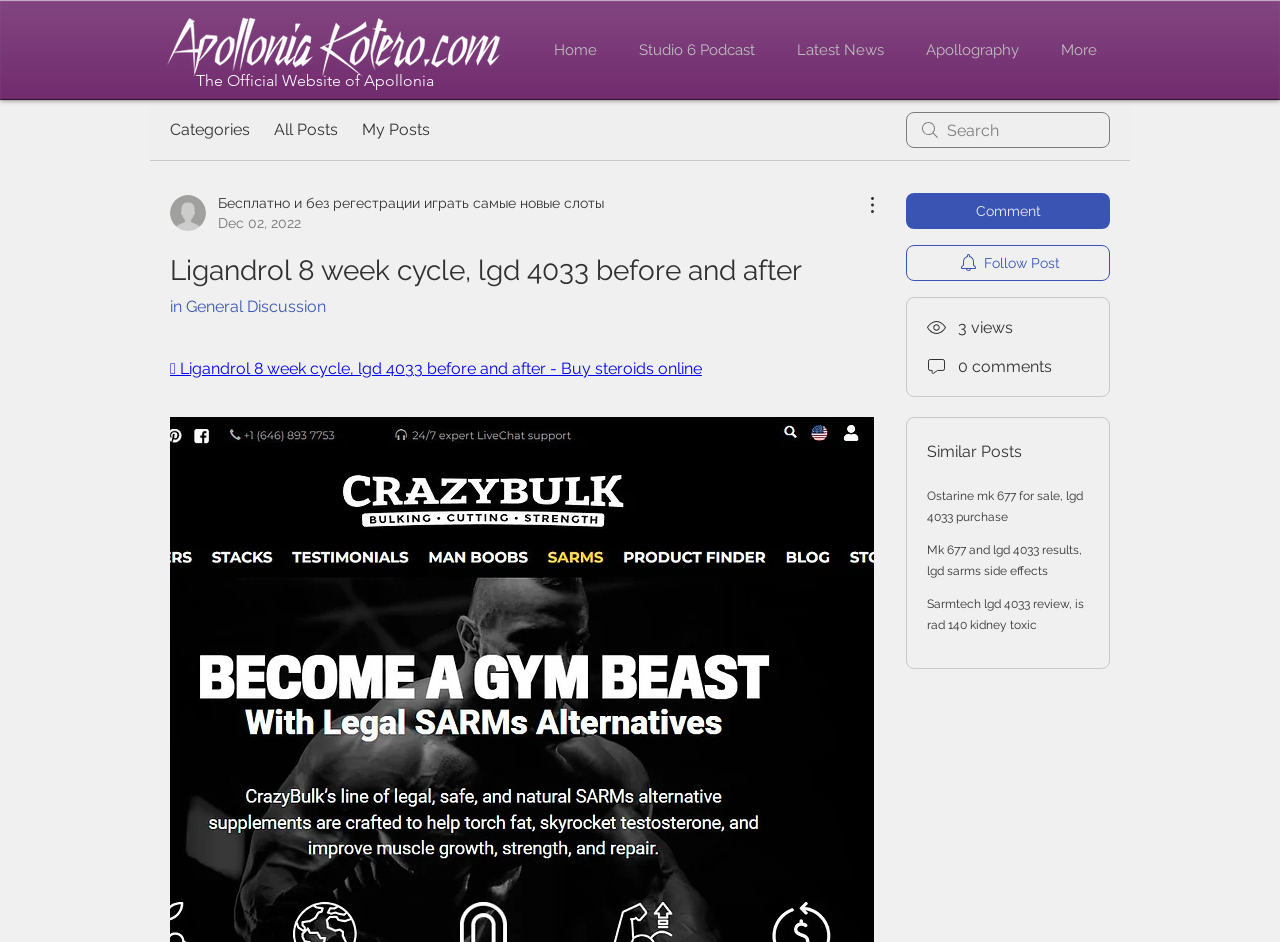Can you pinpoint the bounding box coordinates for the clickable element required for this instruction: "View the Ligandrol 8 week cycle post"? The coordinates should be four float numbers between 0 and 1, i.e., [left, top, right, bottom].

[0.133, 0.247, 0.683, 0.307]